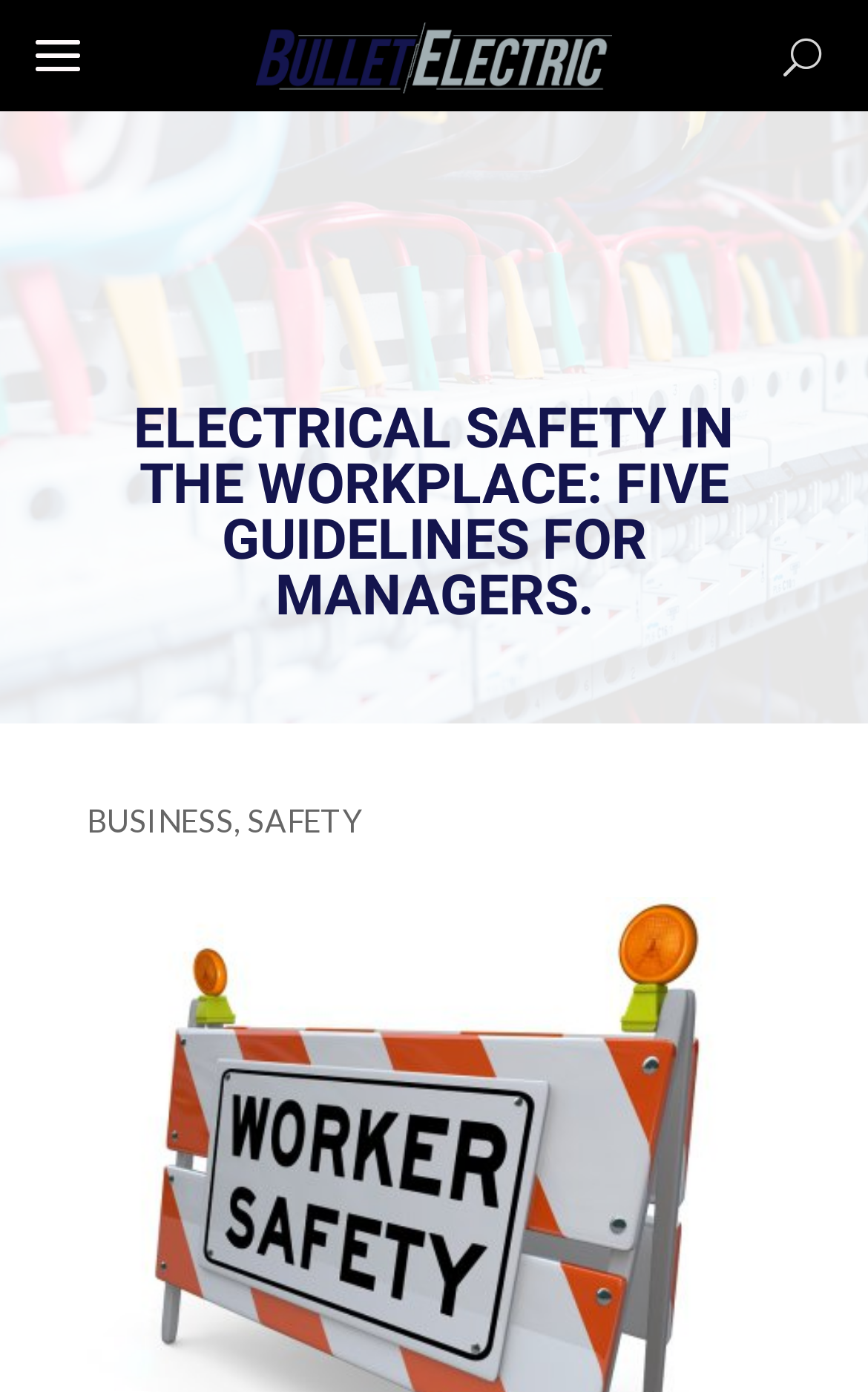Utilize the details in the image to give a detailed response to the question: How many categories are listed below the main heading?

I found the categories by looking at the section below the main heading, where the categories are usually displayed. There are three links listed: BUSINESS, SAFETY, and another category separated by a comma.